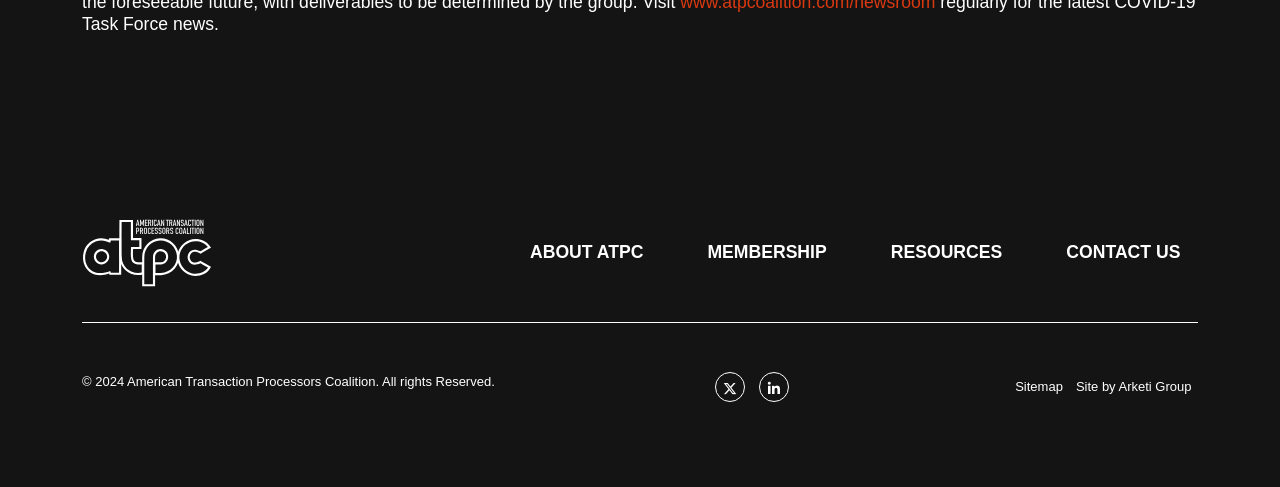Determine the bounding box for the UI element described here: "Balint Society Accredited Leader".

None